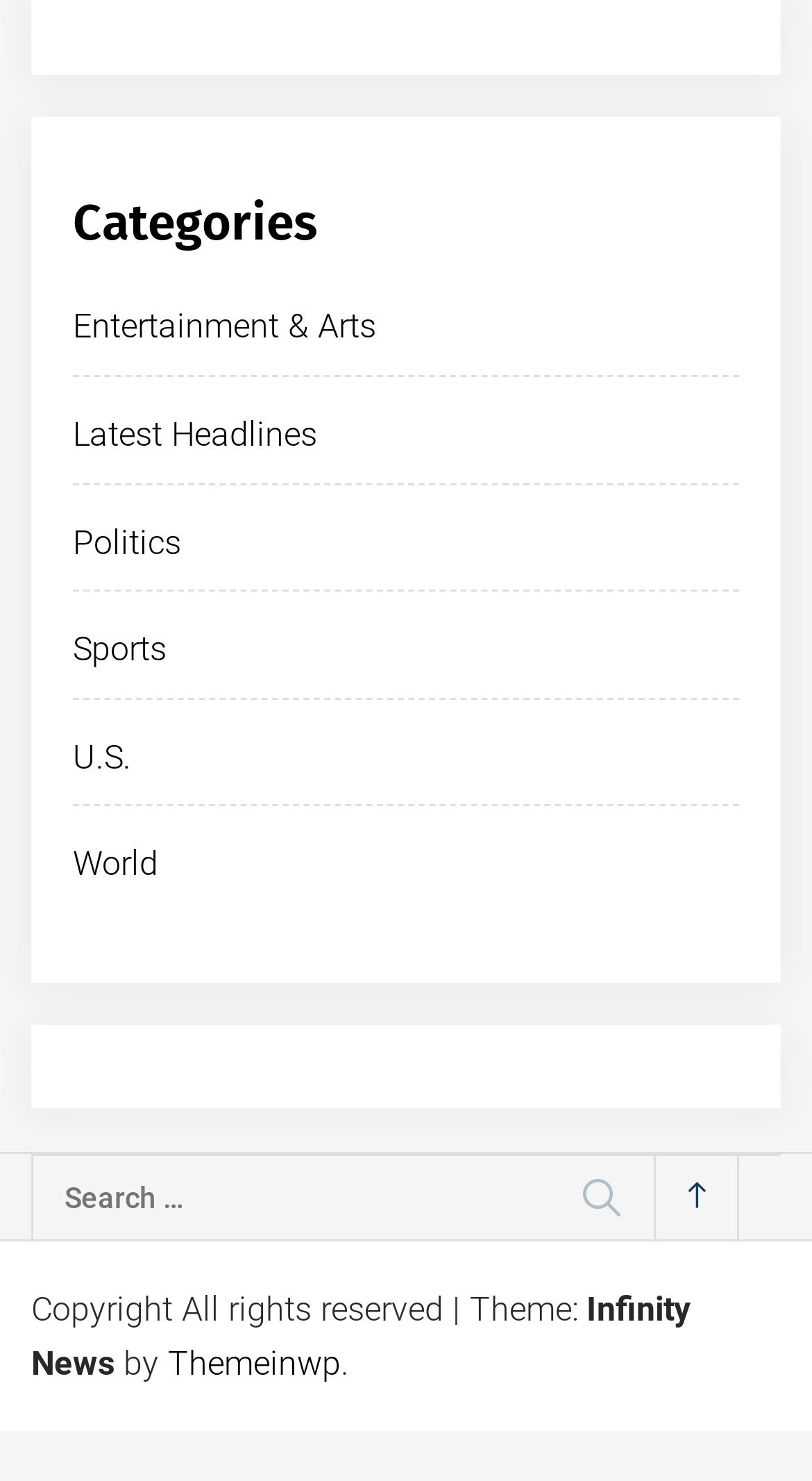Provide a one-word or short-phrase answer to the question:
What is the name of the theme used on this webpage?

Infinity News